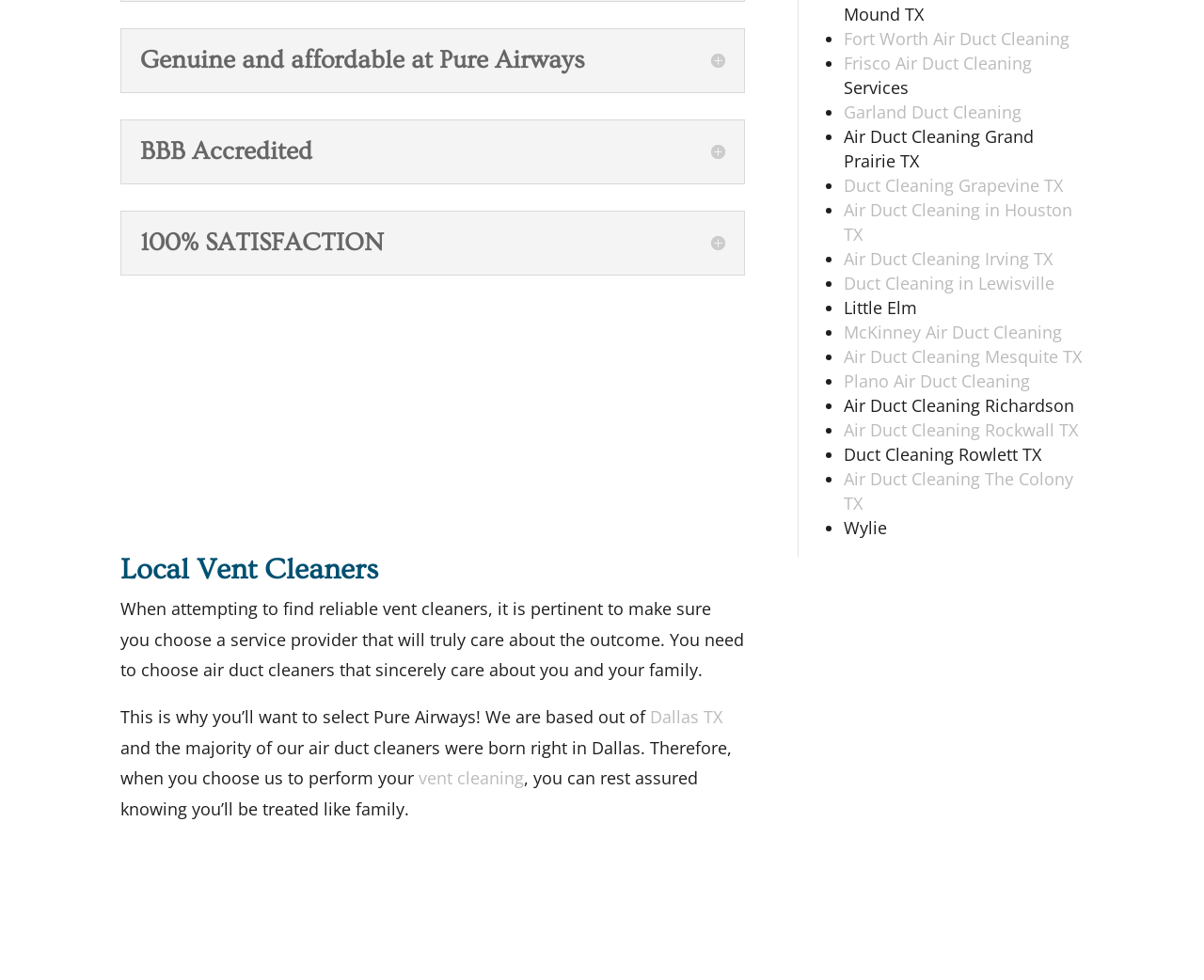What is the location of Pure Airways?
Using the image as a reference, answer the question in detail.

The location of Pure Airways can be found in the static text element that states 'We are based out of Dallas TX'.